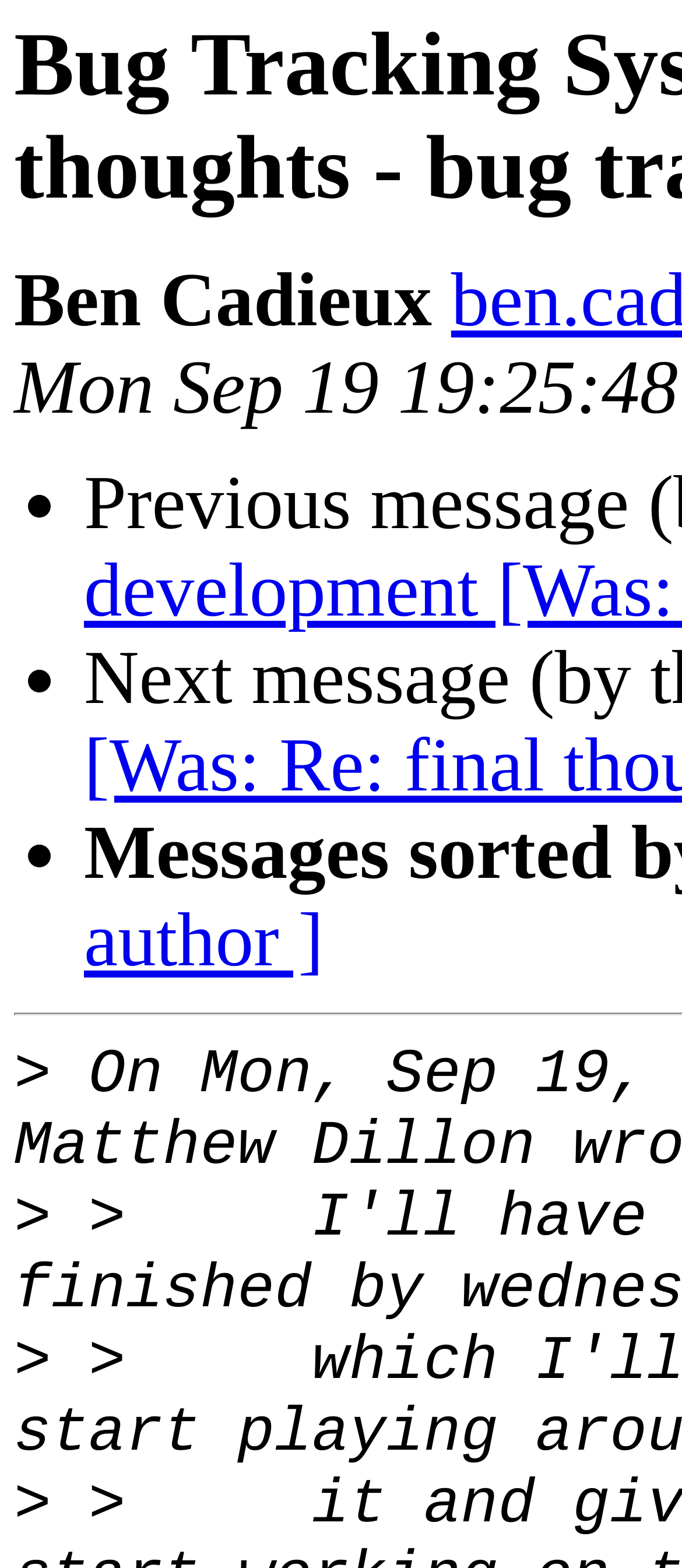Please find and provide the title of the webpage.

Bug Tracking System [Was: Re: final thoughts - bug tracking system]